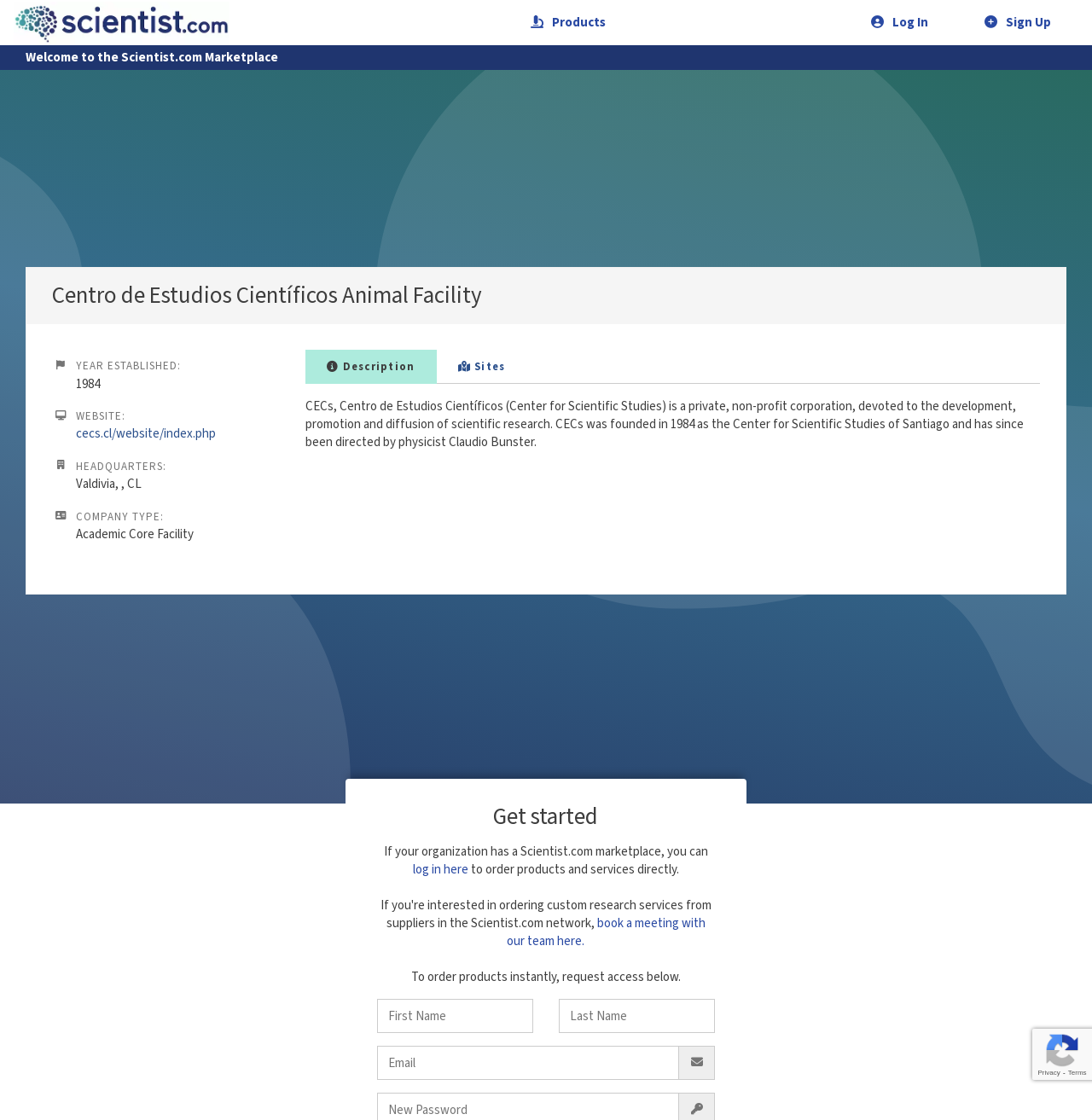What is the name of the animal facility?
Please elaborate on the answer to the question with detailed information.

I found the answer by looking at the heading element 'Centro de Estudios Científicos Animal Facility' which is a child of the root element.